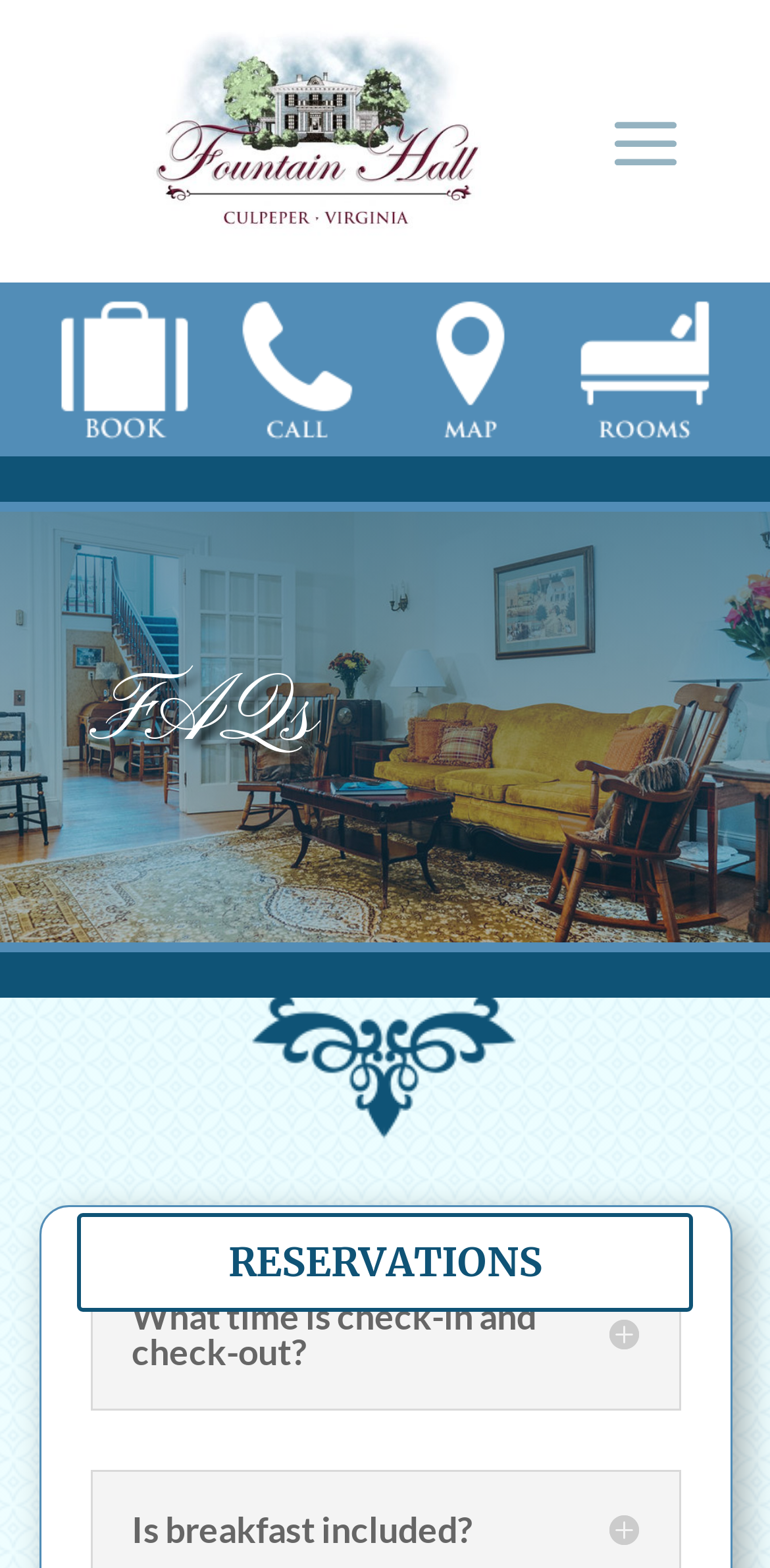Locate the bounding box coordinates for the element described below: "alt="Fountain Hall"". The coordinates must be four float values between 0 and 1, formatted as [left, top, right, bottom].

[0.11, 0.071, 0.713, 0.1]